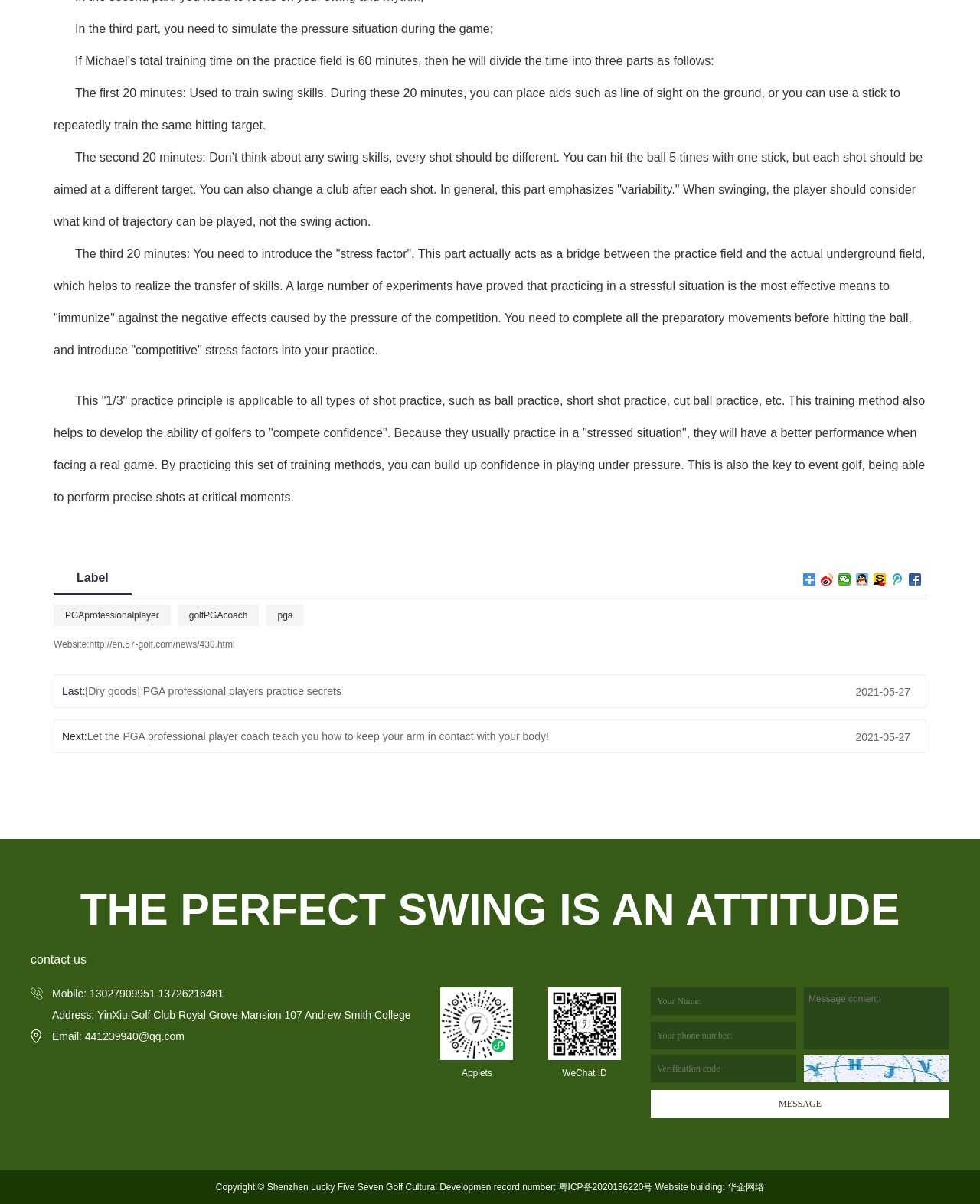Answer the question below in one word or phrase:
How many years of experience does the author have in teaching mathematics?

30 years